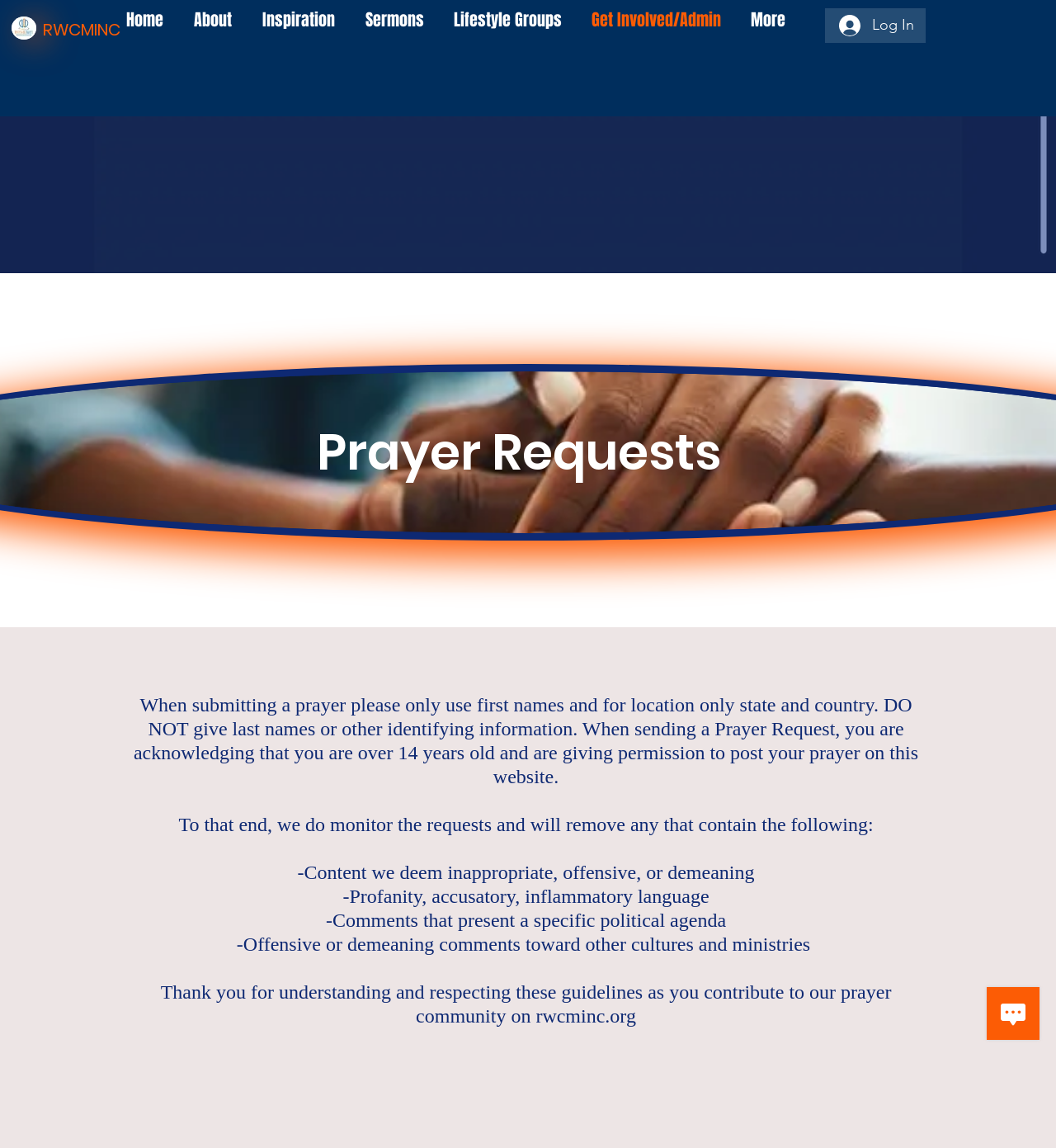Please locate the bounding box coordinates of the element that should be clicked to complete the given instruction: "View the About page".

[0.169, 0.007, 0.234, 0.022]